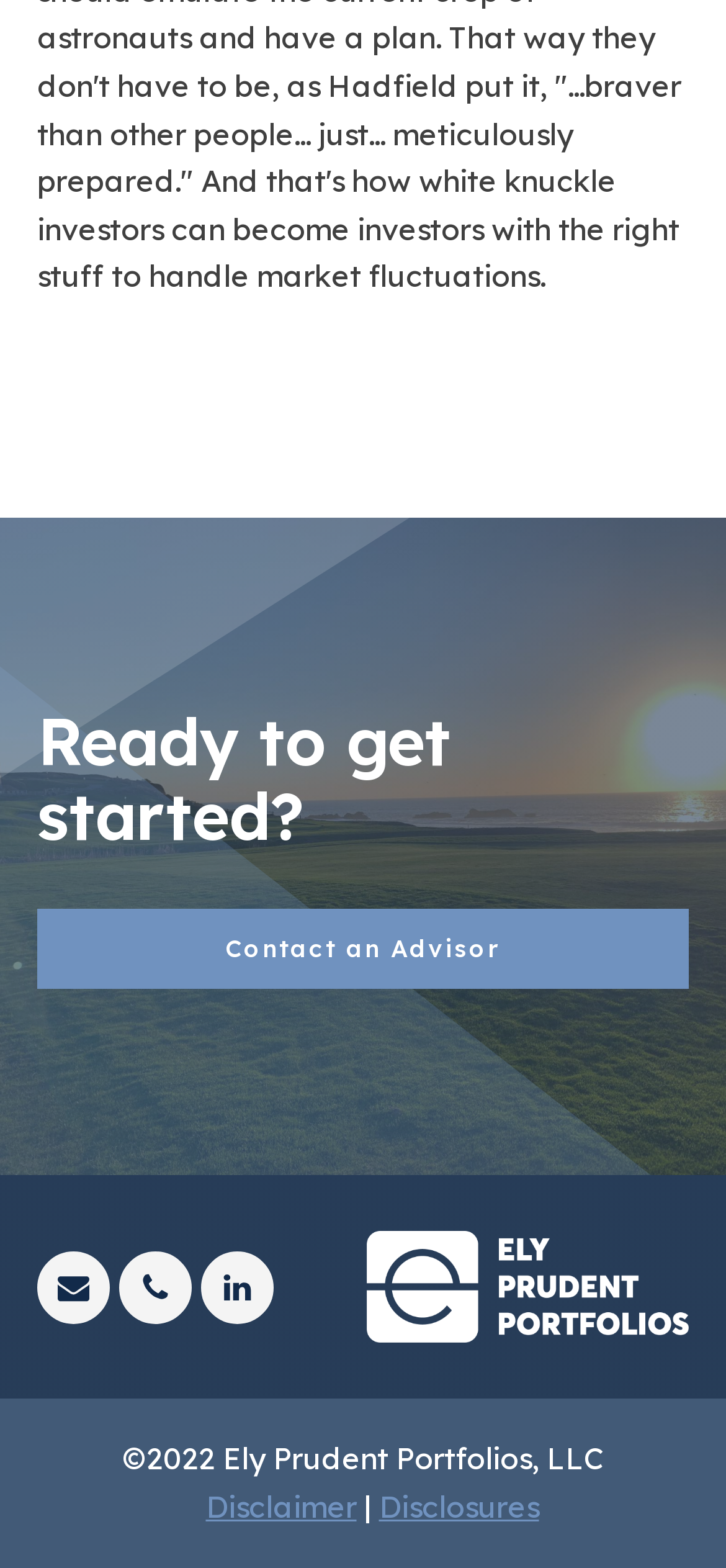Predict the bounding box of the UI element based on this description: "alt="Oostend-EC"".

None